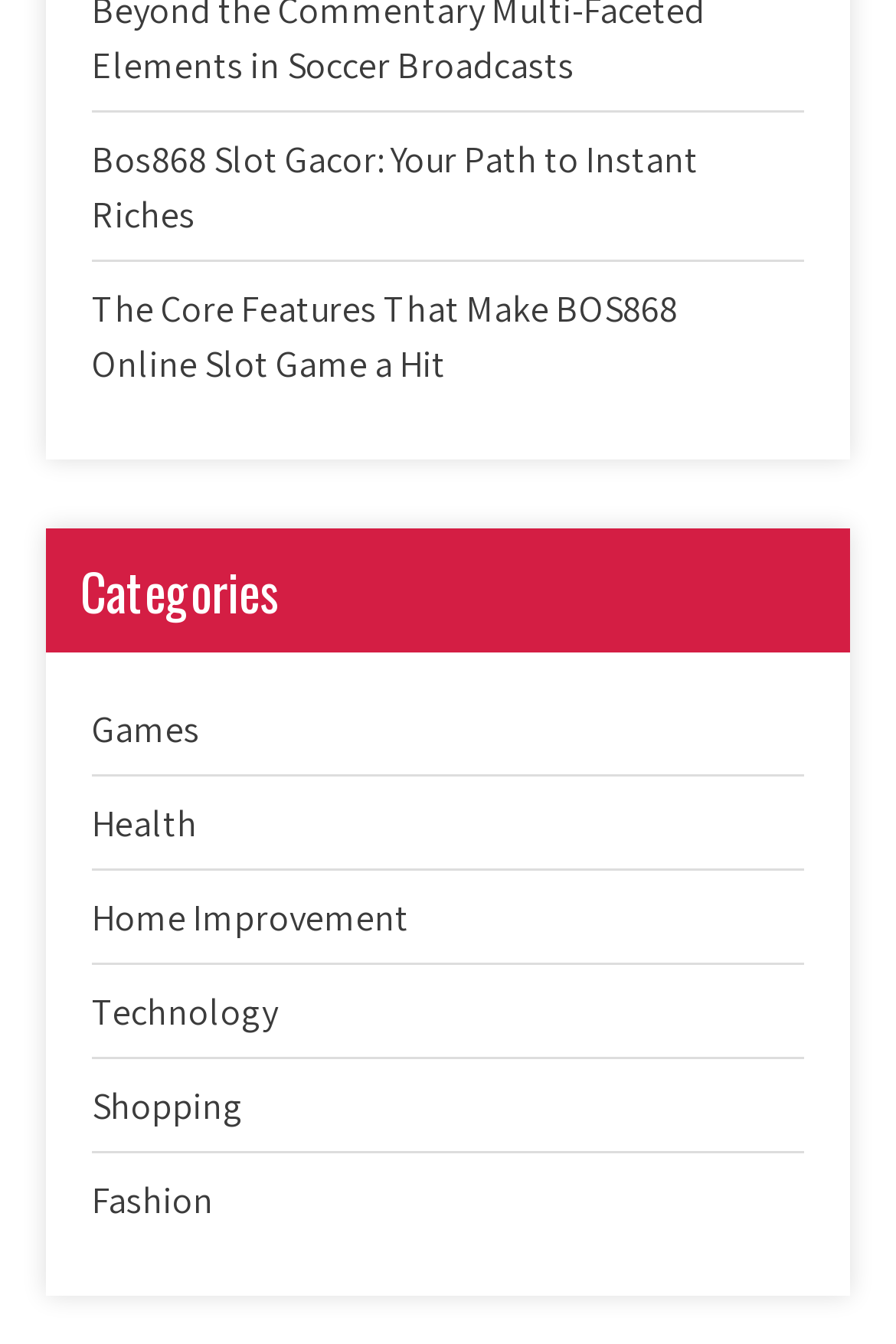Please respond in a single word or phrase: 
What is the first category listed?

Games